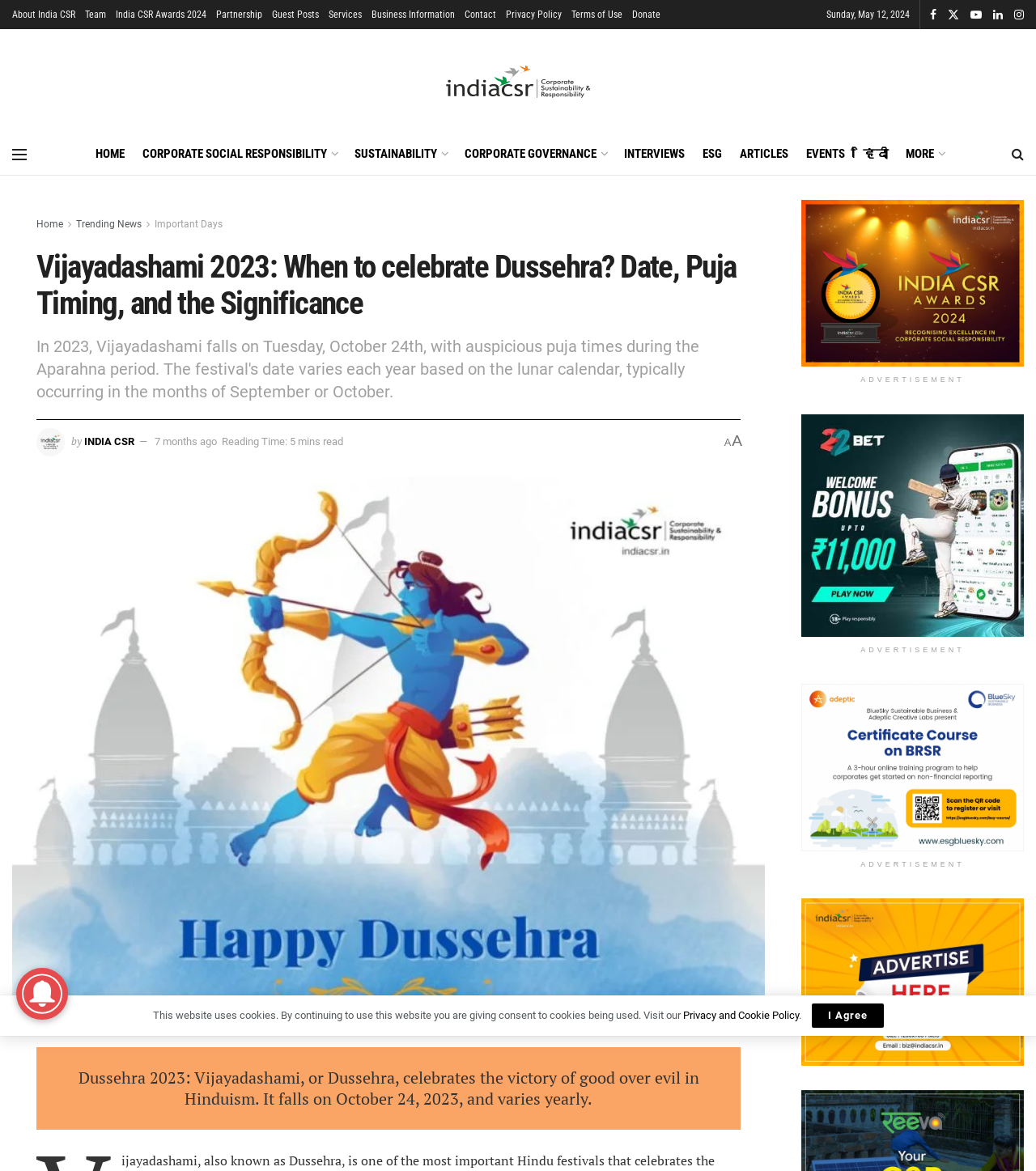Find the bounding box coordinates for the element described here: "India CSR Awards 2024".

[0.112, 0.0, 0.199, 0.025]